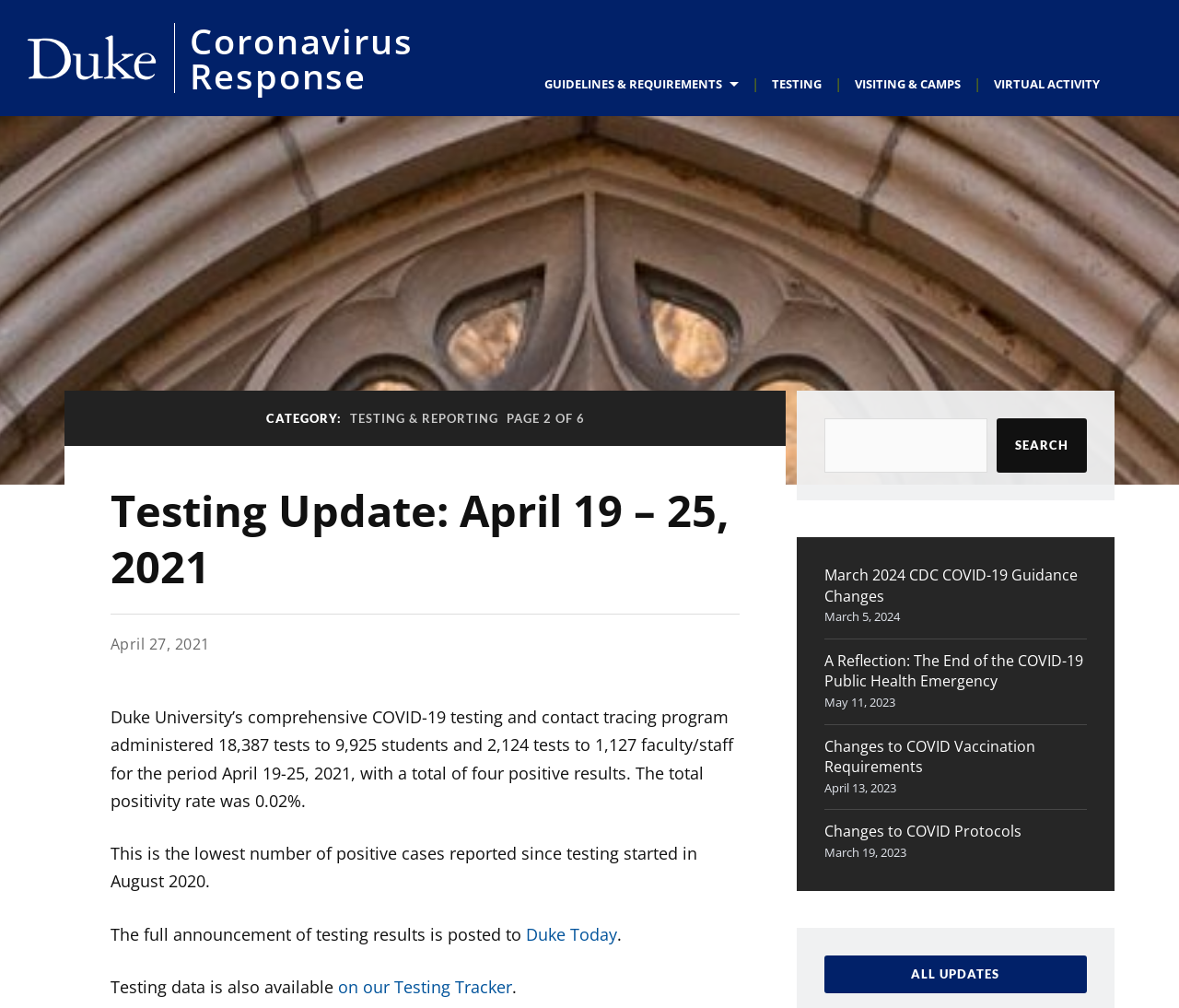Give a complete and precise description of the webpage's appearance.

The webpage is an archive of testing and reporting updates related to the Coronavirus Response. At the top, there is a layout table with a link to "Coronavirus Response" on the left side. Below this, there are five links to different categories: "GUIDELINES & REQUIREMENTS", "TESTING", "VISITING & CAMPS", "VIRTUAL ACTIVITY", and others.

On the right side of the page, there is a figure element that spans the entire height of the page. Below this, there is a heading that reads "CATEGORY: TESTING & REPORTING PAGE 2 OF 6". 

The main content of the page is a series of updates related to COVID-19 testing and reporting. The first update is titled "Testing Update: April 19 – 25, 2021" and provides information about the number of tests administered and the positivity rate during that period. This is followed by a brief summary of the results and a link to "Duke Today" for the full announcement. 

Below this, there are several other updates, each with a title, a brief summary, and a link to read more. These updates are dated and include information about changes to COVID-19 protocols, vaccination requirements, and reflections on the end of the public health emergency. 

On the right side of the page, there is a search bar with a button labeled "Search". Below this, there are several links to other updates, including "March 2024 CDC COVID-19 Guidance Changes", "A Reflection: The End of the COVID-19 Public Health Emergency", and others. At the bottom of the page, there is a link to "ALL UPDATES".